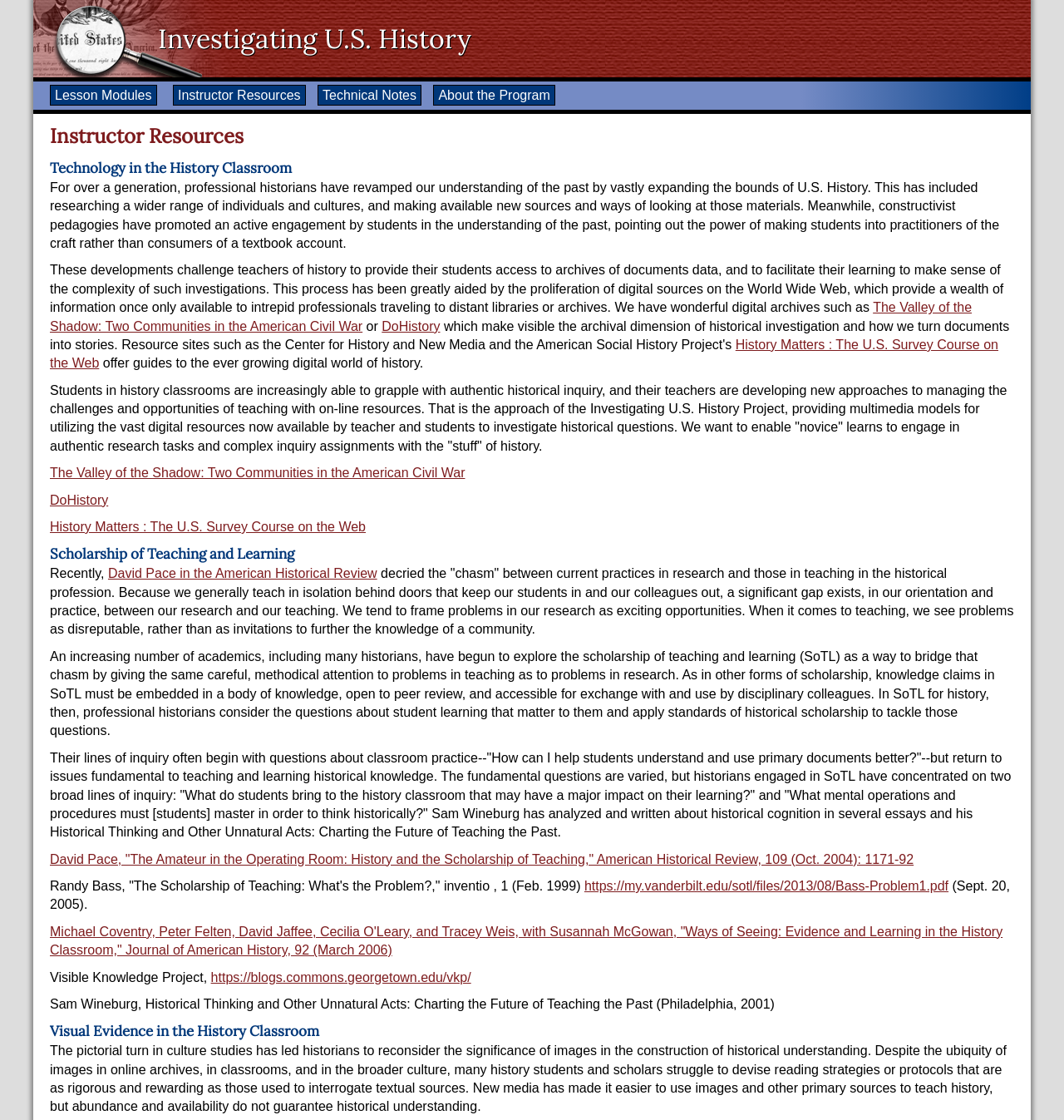Kindly determine the bounding box coordinates of the area that needs to be clicked to fulfill this instruction: "Click on the 'History Matters : The U.S. Survey Course on the Web' link".

[0.047, 0.301, 0.938, 0.331]